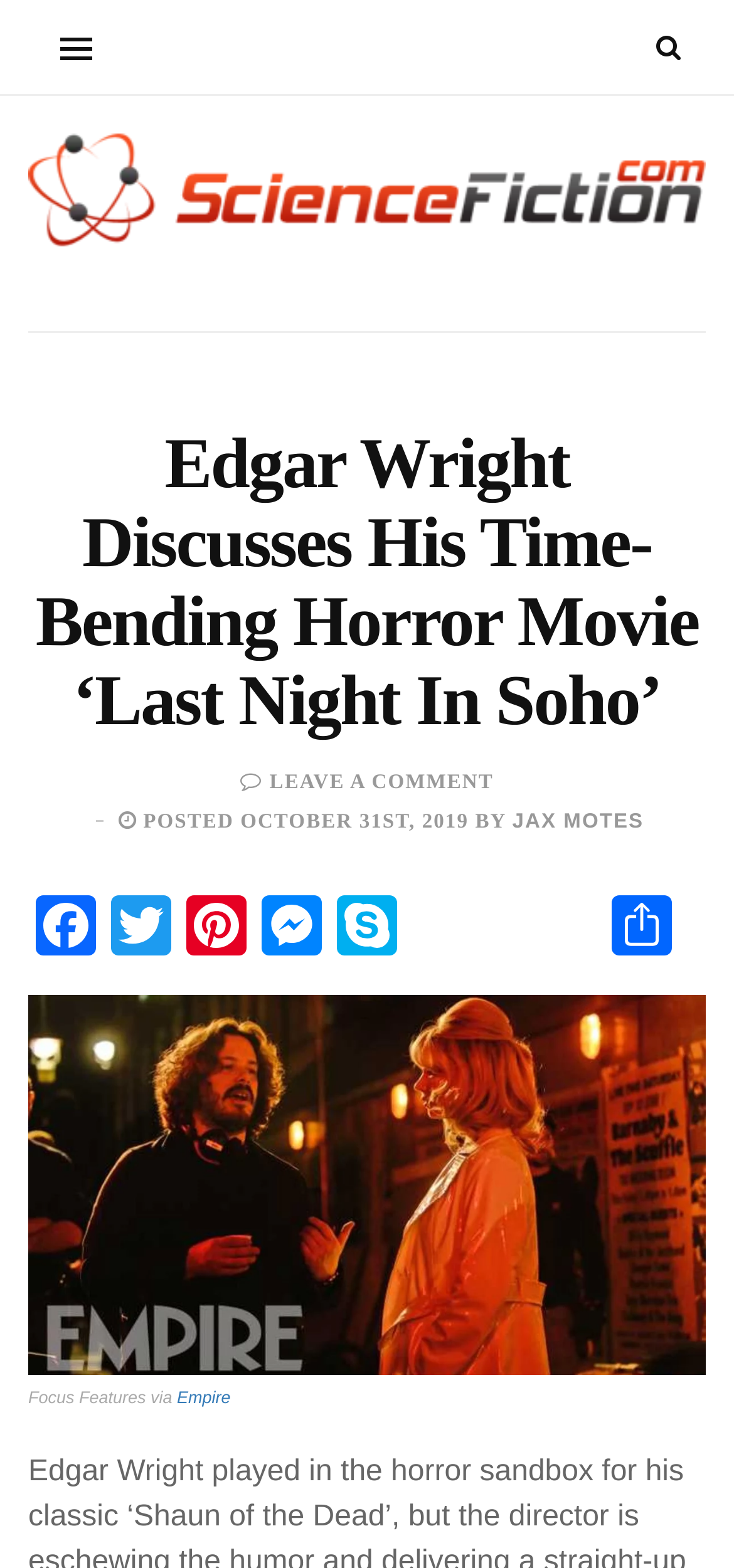What is the date of the post?
Based on the image, provide a one-word or brief-phrase response.

October 31st, 2019